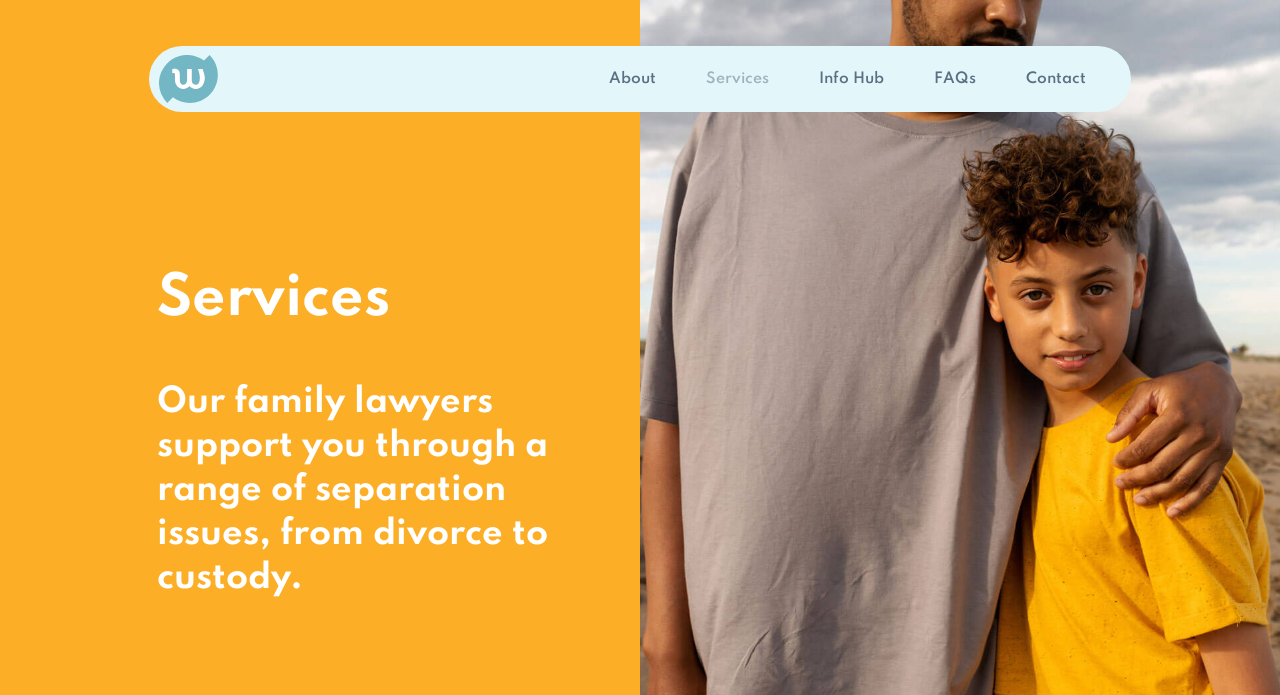What type of image is located at the top-left corner?
Provide a short answer using one word or a brief phrase based on the image.

Link image